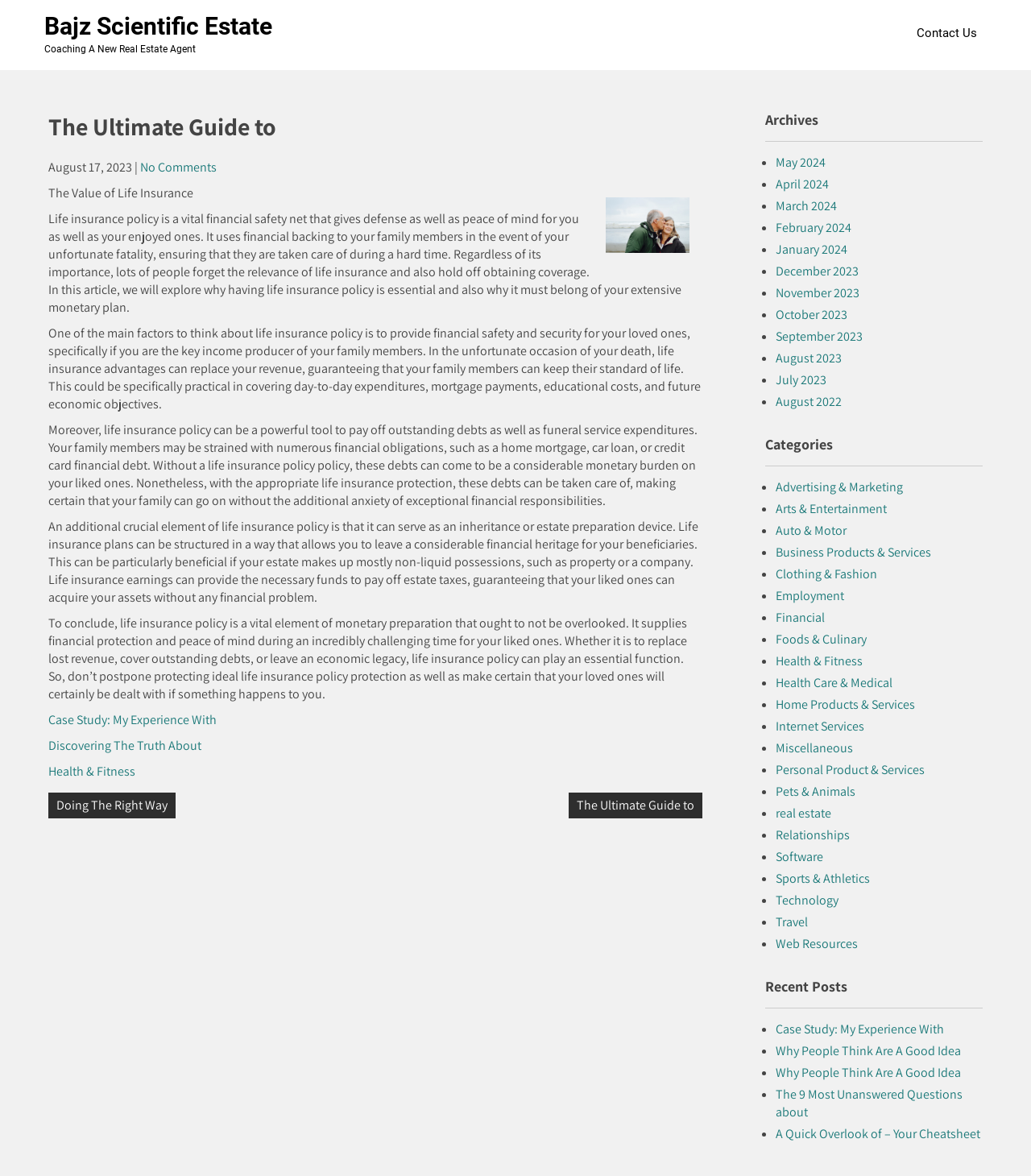Determine the bounding box coordinates for the region that must be clicked to execute the following instruction: "Explore 'Archives'".

[0.742, 0.094, 0.953, 0.121]